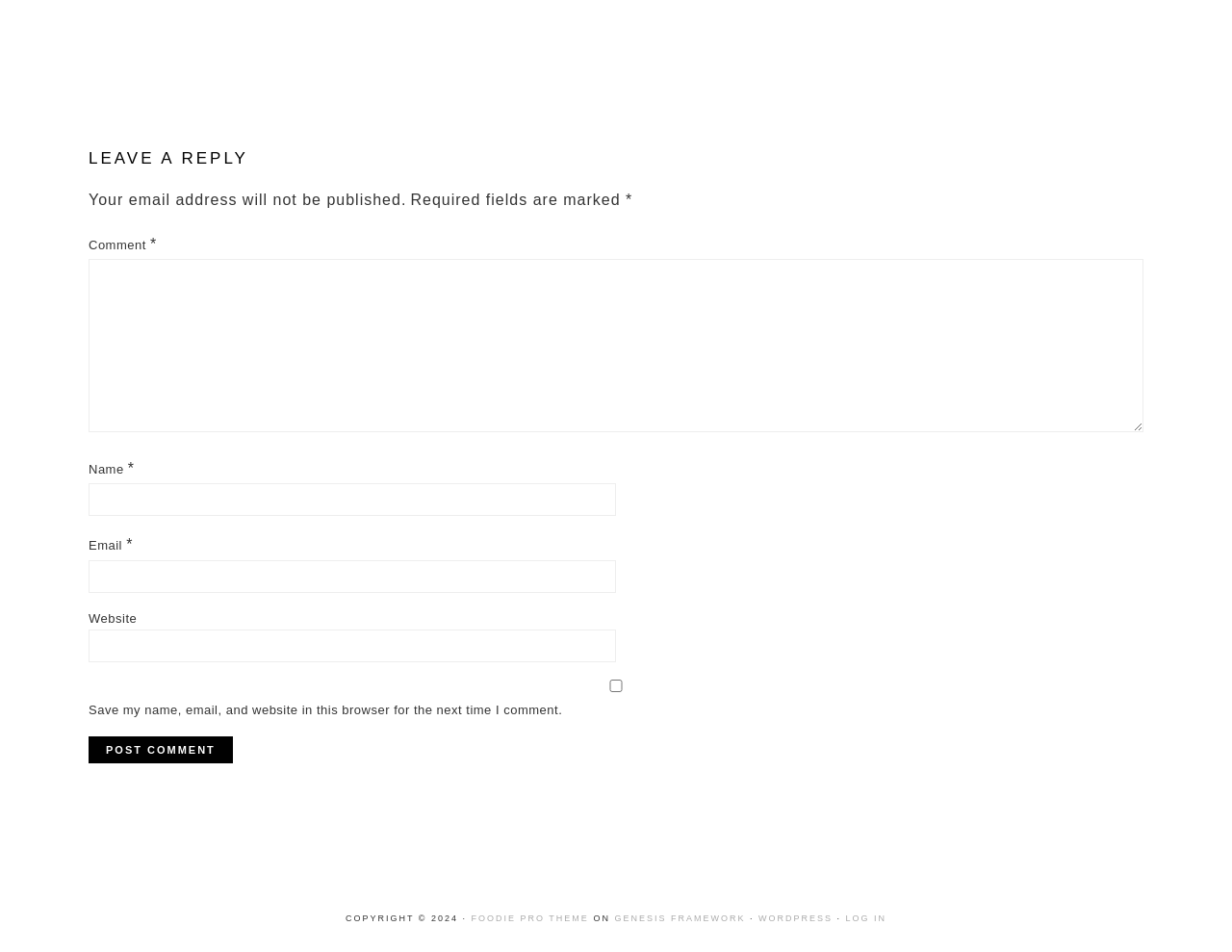Please determine the bounding box coordinates of the element to click on in order to accomplish the following task: "Input your email". Ensure the coordinates are four float numbers ranging from 0 to 1, i.e., [left, top, right, bottom].

[0.072, 0.588, 0.5, 0.622]